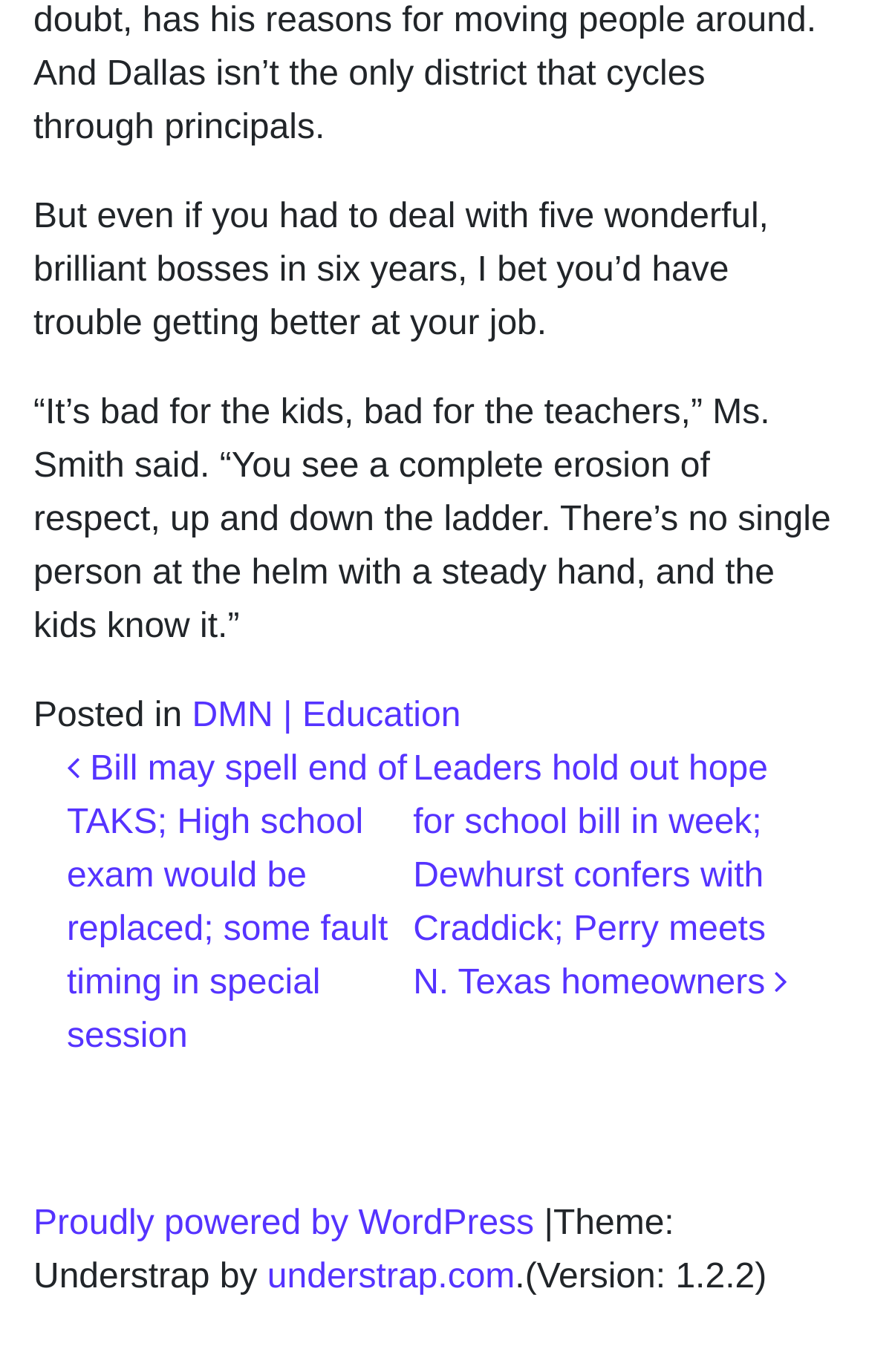What is the version of the theme?
Please use the image to provide a one-word or short phrase answer.

1.2.2